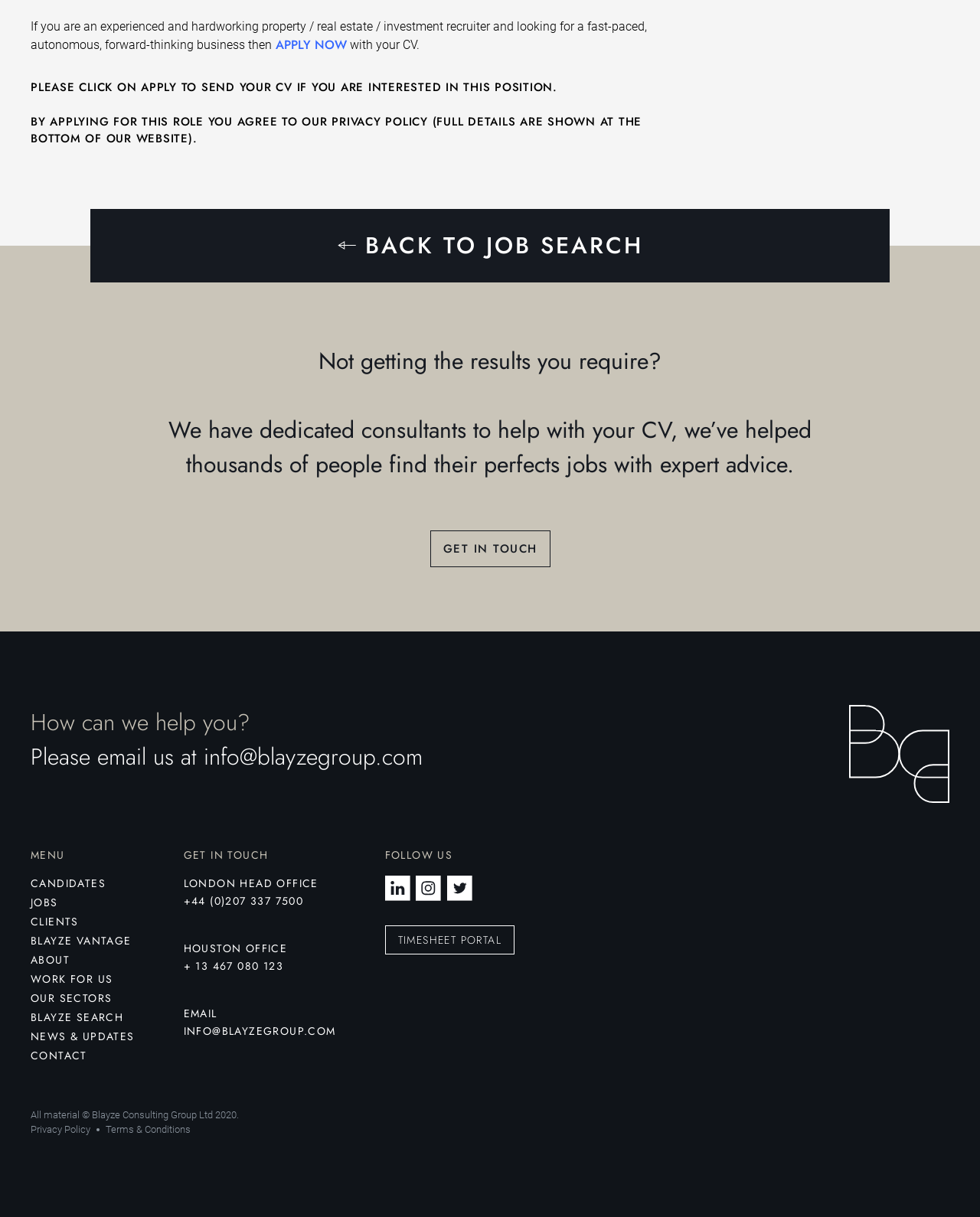Please specify the bounding box coordinates of the area that should be clicked to accomplish the following instruction: "Navigate to the 'About' page". The coordinates should consist of four float numbers between 0 and 1, i.e., [left, top, right, bottom].

None